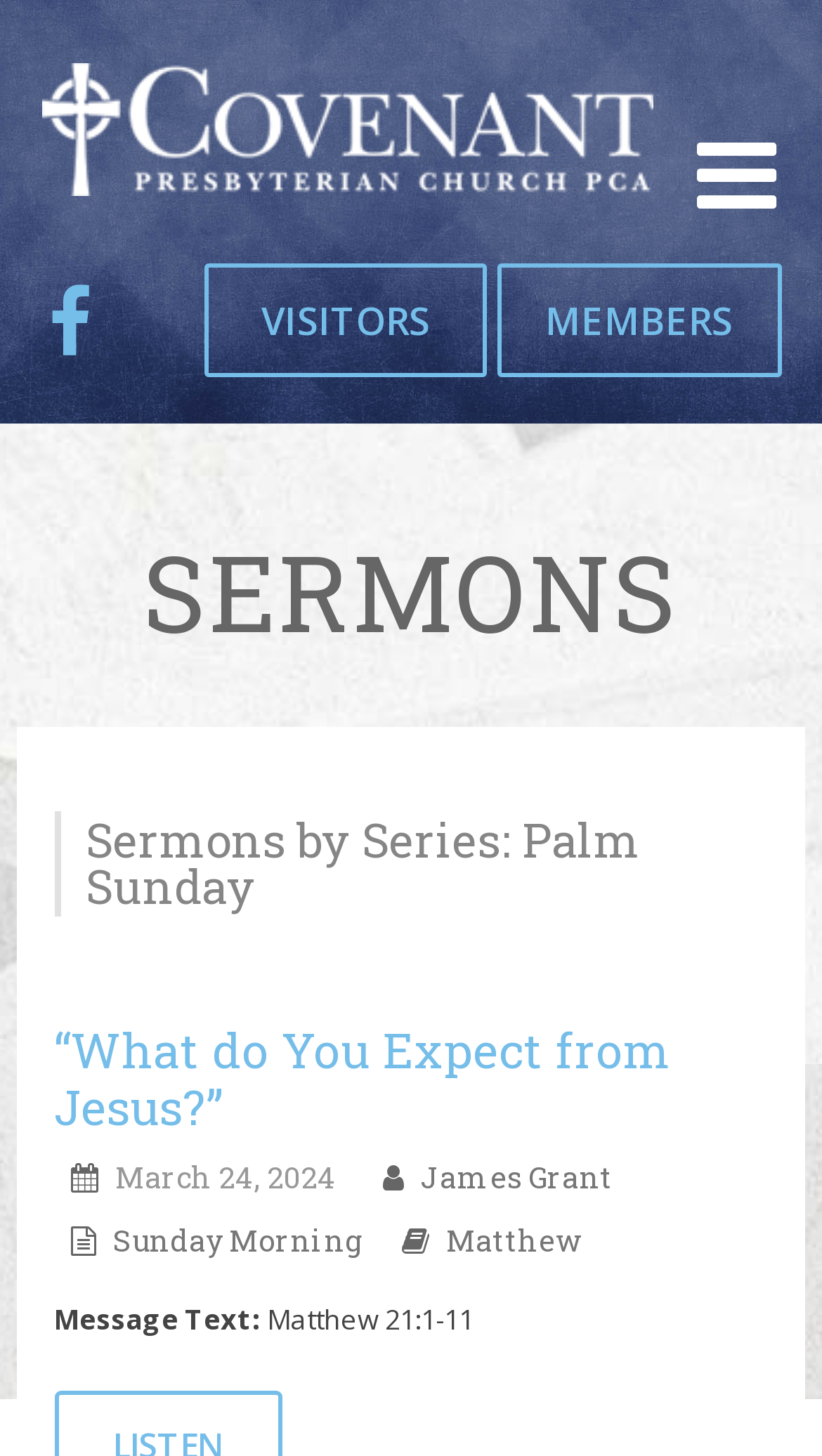Who is the preacher of the sermon 'What do You Expect from Jesus?'?
Using the screenshot, give a one-word or short phrase answer.

James Grant